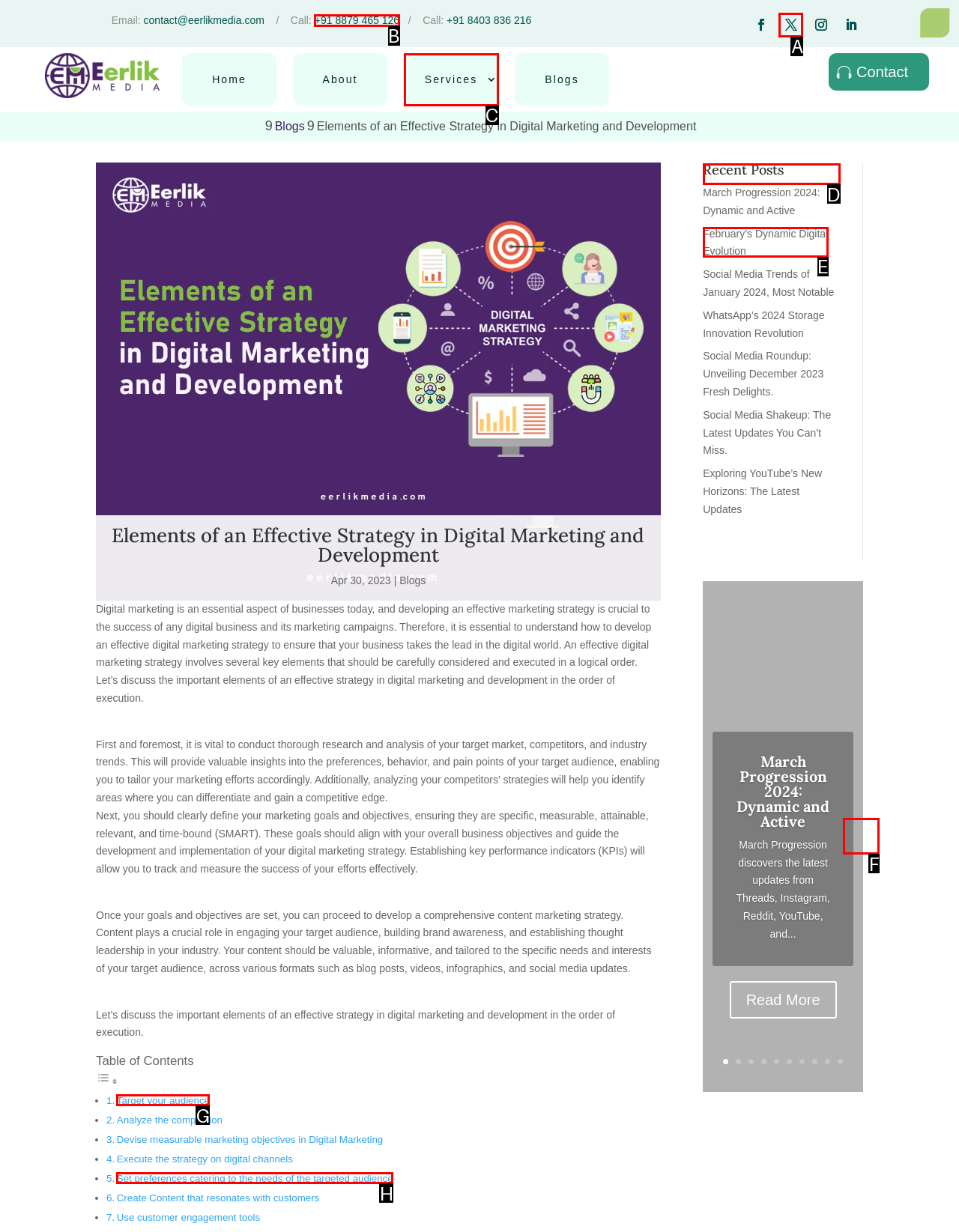Determine which UI element you should click to perform the task: View the 'Recent Posts'
Provide the letter of the correct option from the given choices directly.

D